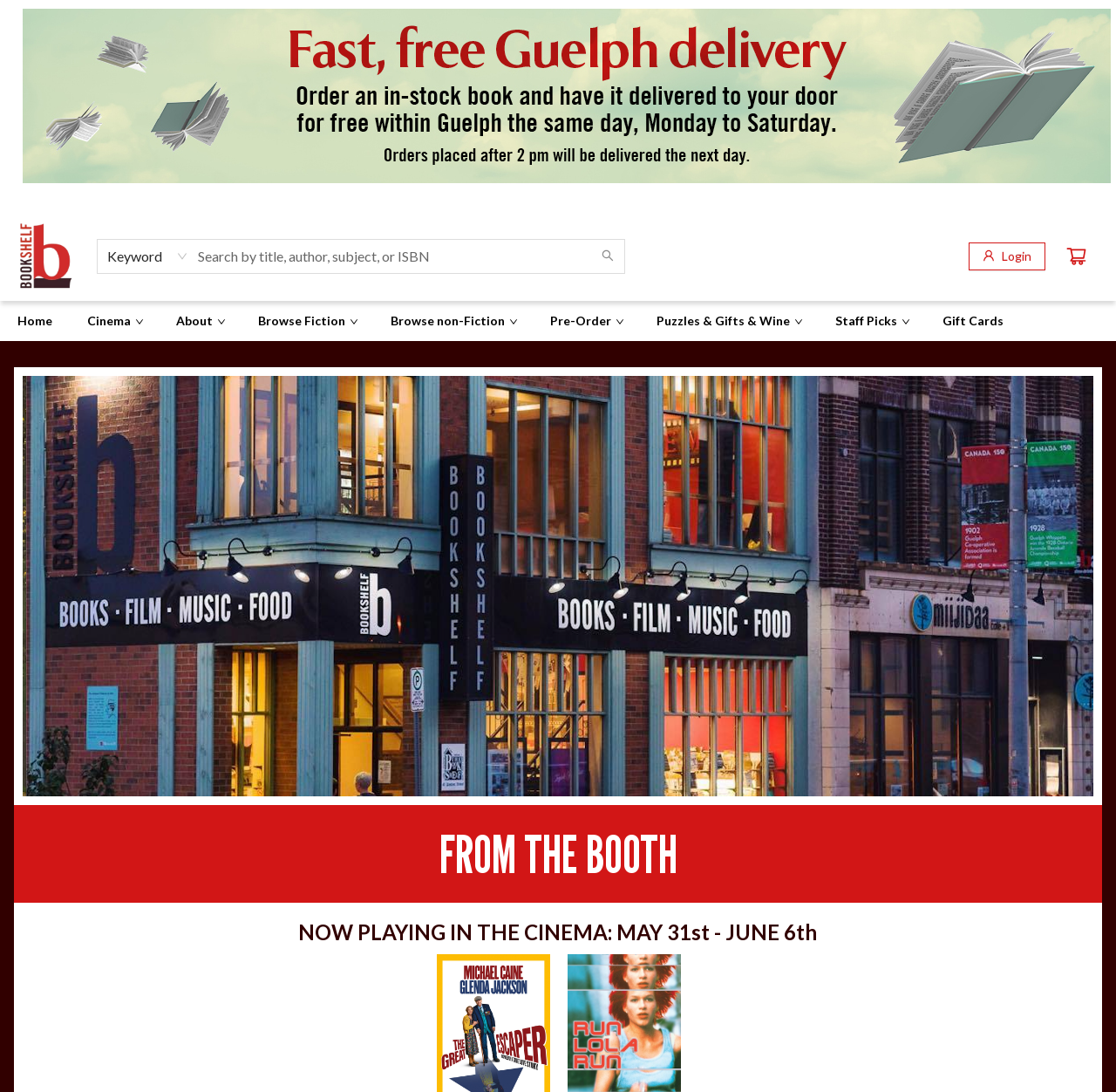Using the element description: "aria-label="Search"", determine the bounding box coordinates for the specified UI element. The coordinates should be four float numbers between 0 and 1, [left, top, right, bottom].

[0.529, 0.218, 0.56, 0.25]